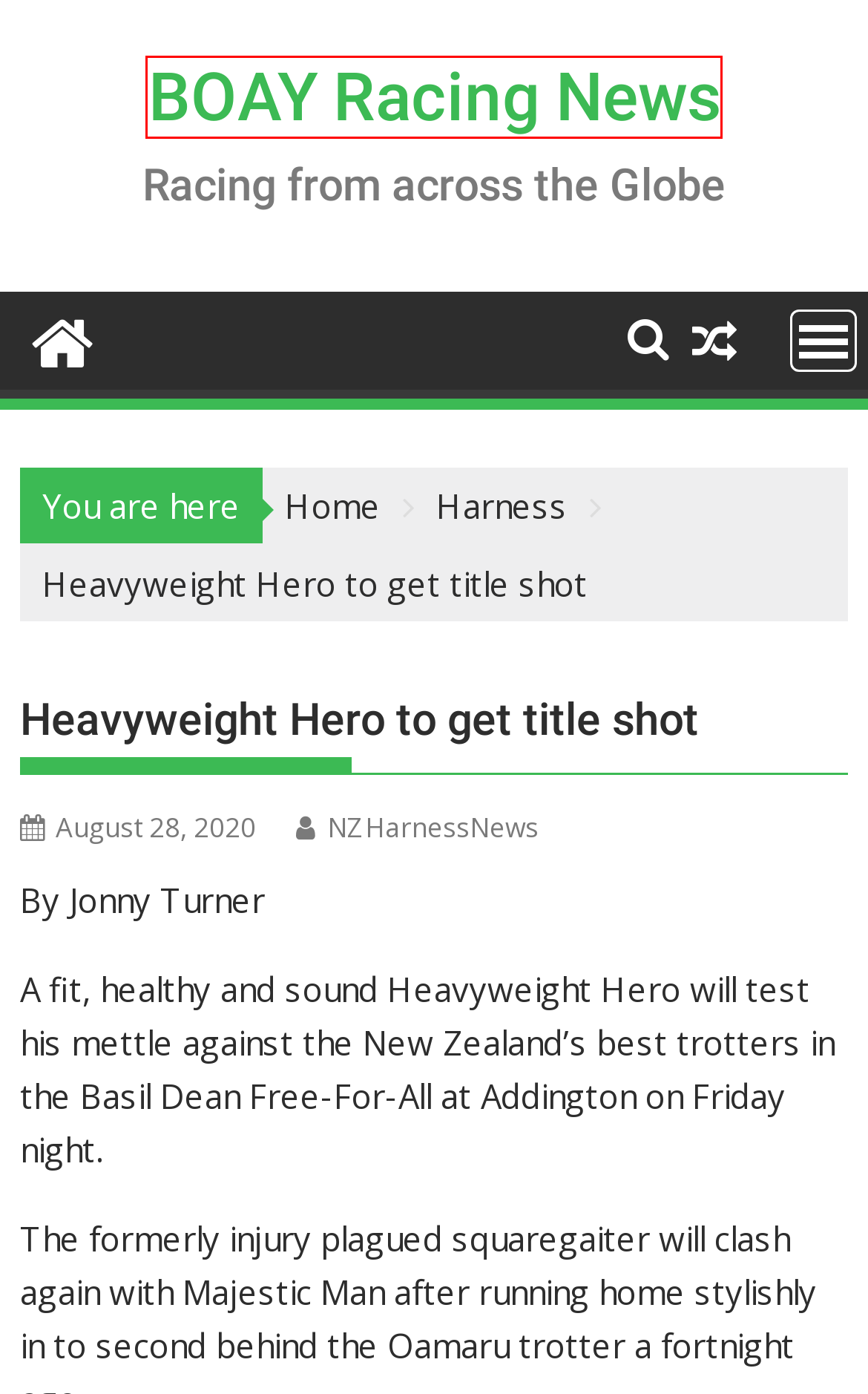You are given a screenshot of a webpage with a red bounding box around an element. Choose the most fitting webpage description for the page that appears after clicking the element within the red bounding box. Here are the candidates:
A. February 2020 – BOAY Racing News
B. BOAY Racing News – Racing from across the Globe
C. August 2023 – BOAY Racing News
D. NZHarnessNews – BOAY Racing News
E. January 2024 – BOAY Racing News
F. July 2020 – BOAY Racing News
G. February 2022 – BOAY Racing News
H. Harness – BOAY Racing News

B